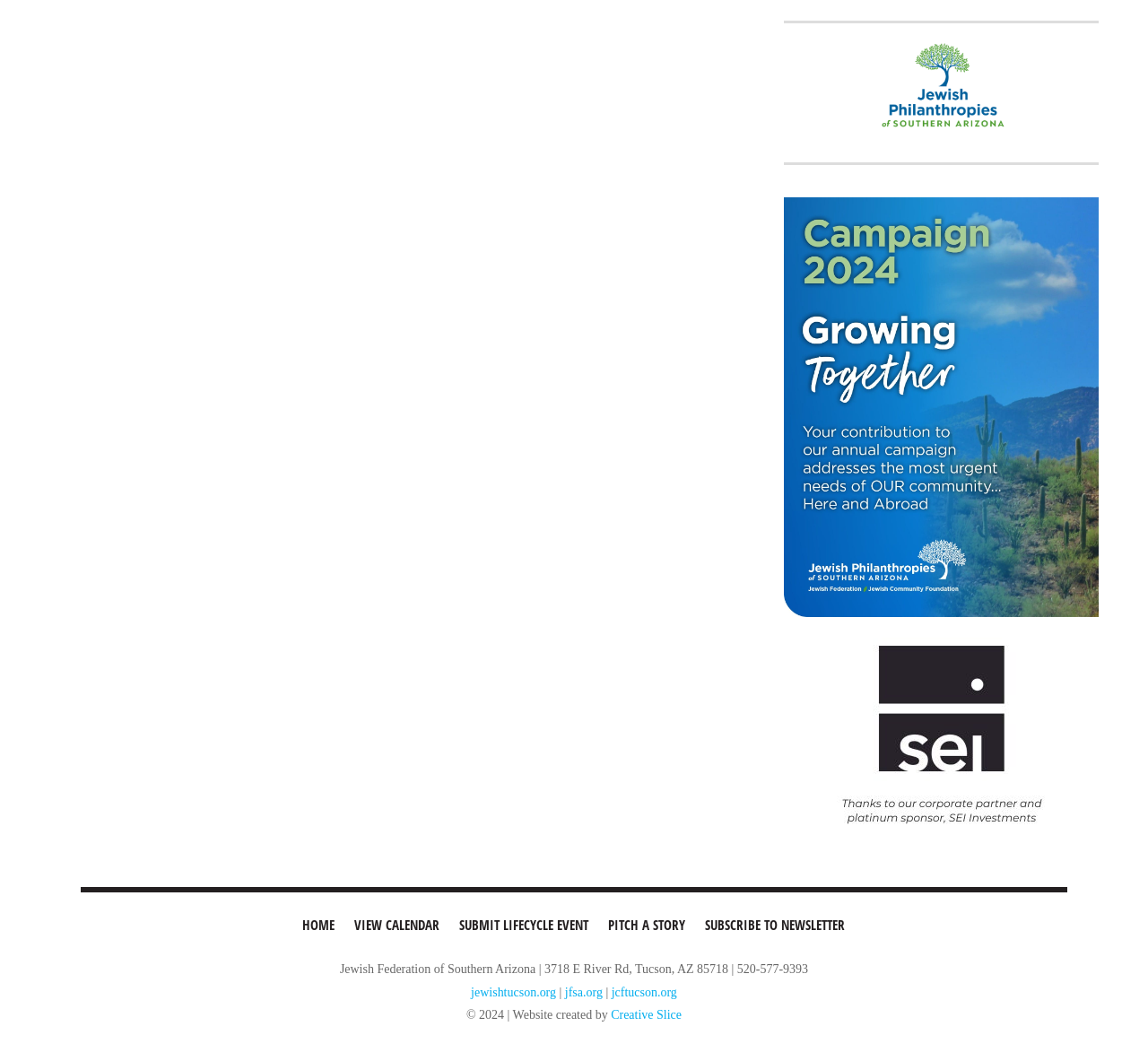Determine the bounding box coordinates of the clickable region to follow the instruction: "Contact us via email".

None